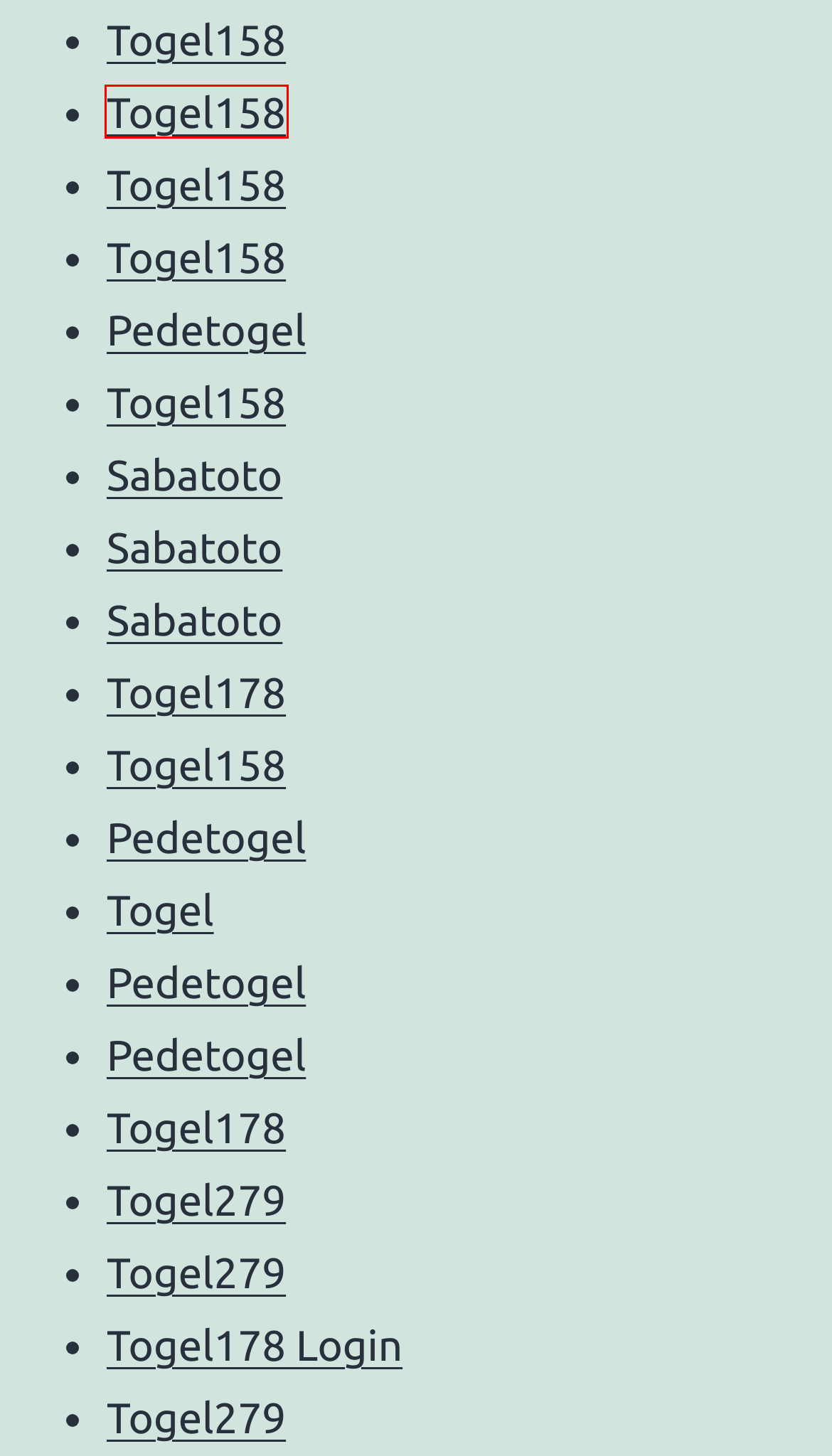With the provided webpage screenshot containing a red bounding box around a UI element, determine which description best matches the new webpage that appears after clicking the selected element. The choices are:
A. Pedetogel: Agen Toto Macau Resmi Keluaran & Live Result
B. Sabatoto - Link Situs Marketplace Jual Game Online Sabatoto Diskon Besar Termurah
C. TOGEL178 🎮 Link Login Permainan Online 2024 Terbesar Di Indonesia
D. TOGEL279: Tempat Tepat untuk Berbelanja Online dengan Nyaman
E. Togel158 - The Emergence of the Most Exciting and Popular Online Games Di Indonesia
F. TOGEL279 : Promo Digital Terbaik 2024 Dan Kualitas No 1, Solusi Inovatif Untuk Kebutuhan Anda
G. TOGEL158 » Serunya Permainan Online, Temukan Keseruan di Situs Togel158 Ini!
H. TOGEL279 🎱 Bandar Permainan Online Terbesar & Terlengkap Hari Ini!

E